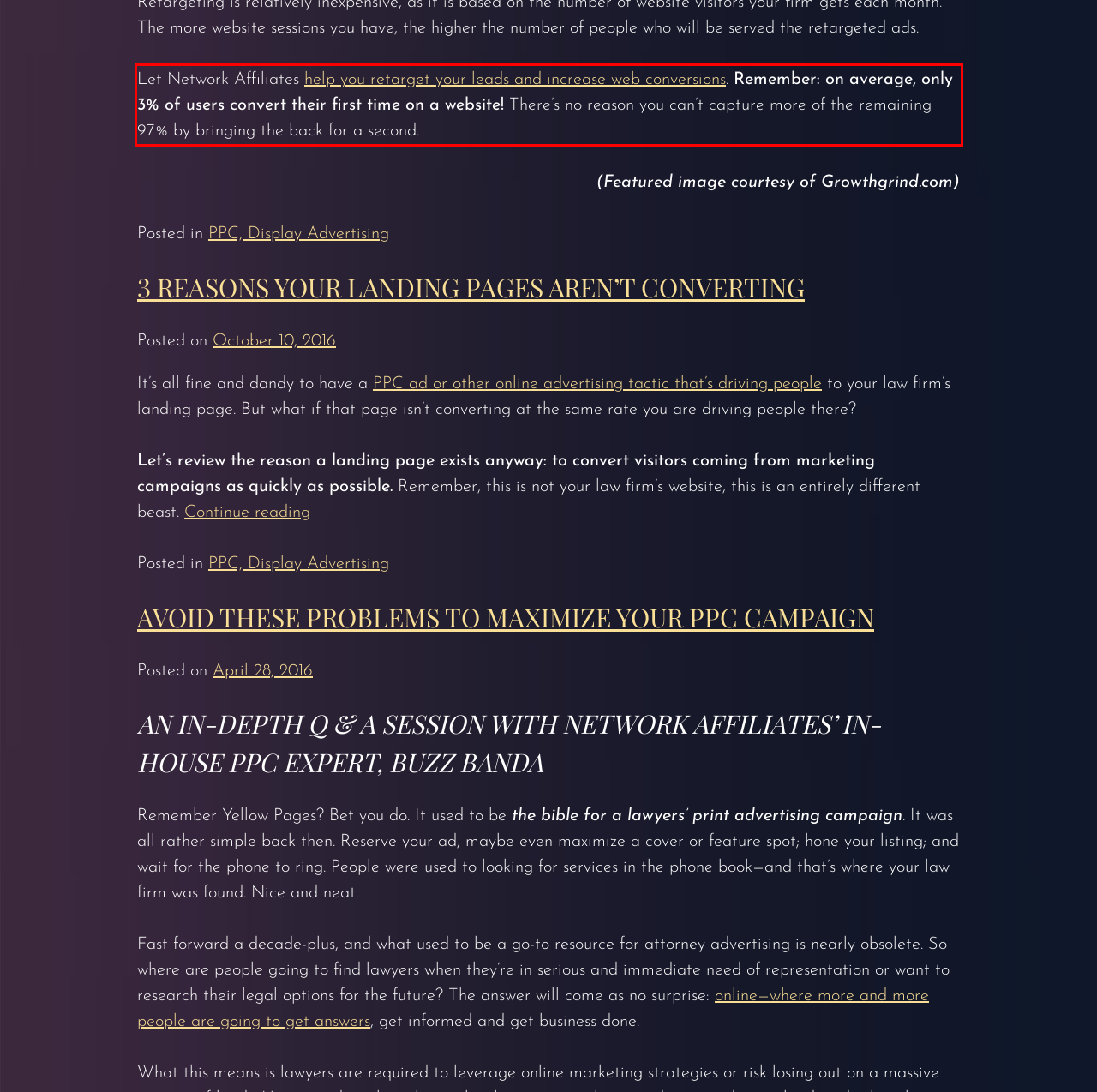You are given a webpage screenshot with a red bounding box around a UI element. Extract and generate the text inside this red bounding box.

Let Network Affiliates help you retarget your leads and increase web conversions. Remember: on average, only 3% of users convert their first time on a website! There’s no reason you can’t capture more of the remaining 97% by bringing the back for a second.